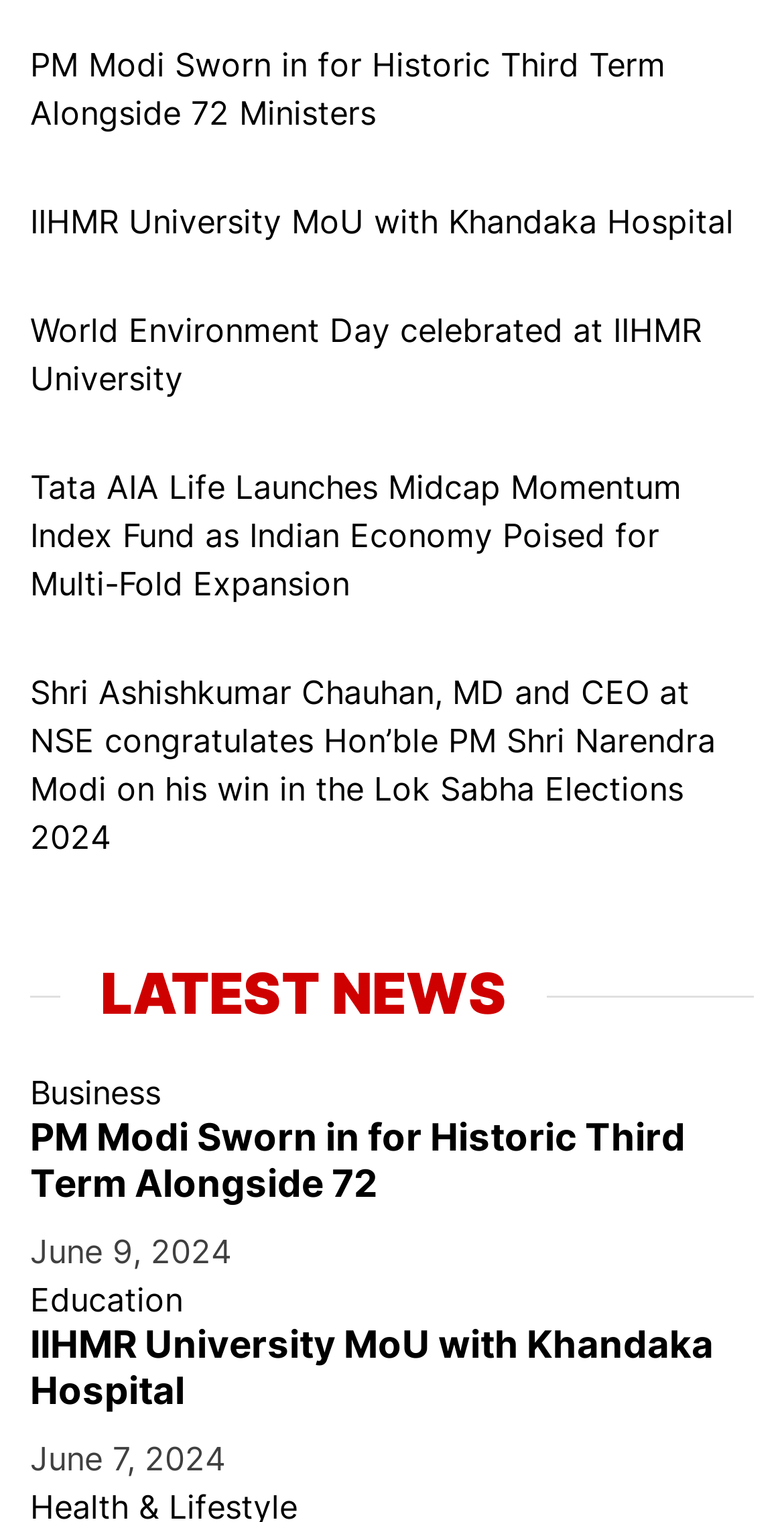Please identify the bounding box coordinates of the element that needs to be clicked to execute the following command: "Check Education news". Provide the bounding box using four float numbers between 0 and 1, formatted as [left, top, right, bottom].

[0.038, 0.841, 0.233, 0.867]